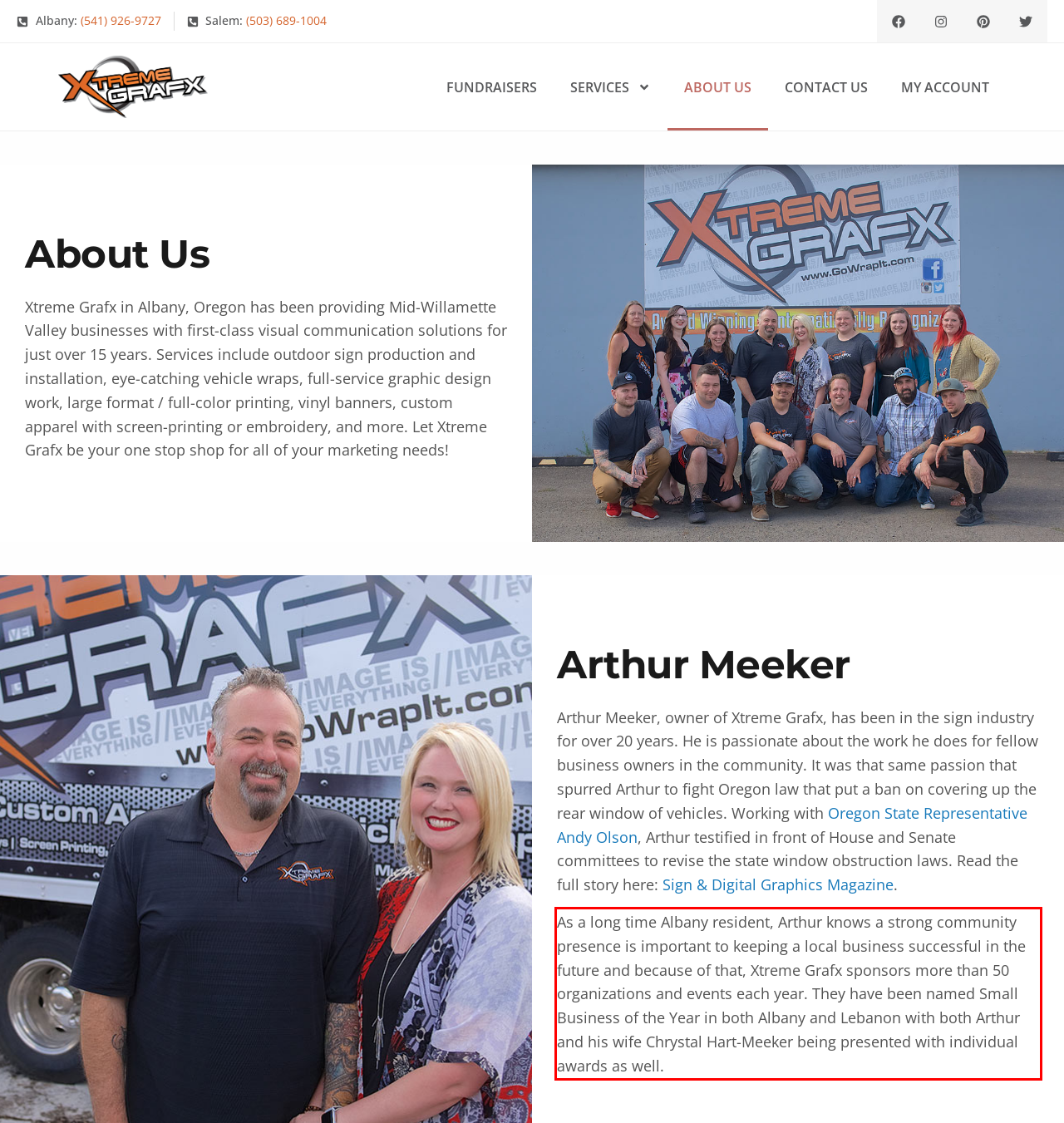Look at the screenshot of the webpage, locate the red rectangle bounding box, and generate the text content that it contains.

As a long time Albany resident, Arthur knows a strong community presence is important to keeping a local business successful in the future and because of that, Xtreme Grafx sponsors more than 50 organizations and events each year. They have been named Small Business of the Year in both Albany and Lebanon with both Arthur and his wife Chrystal Hart-Meeker being presented with individual awards as well.